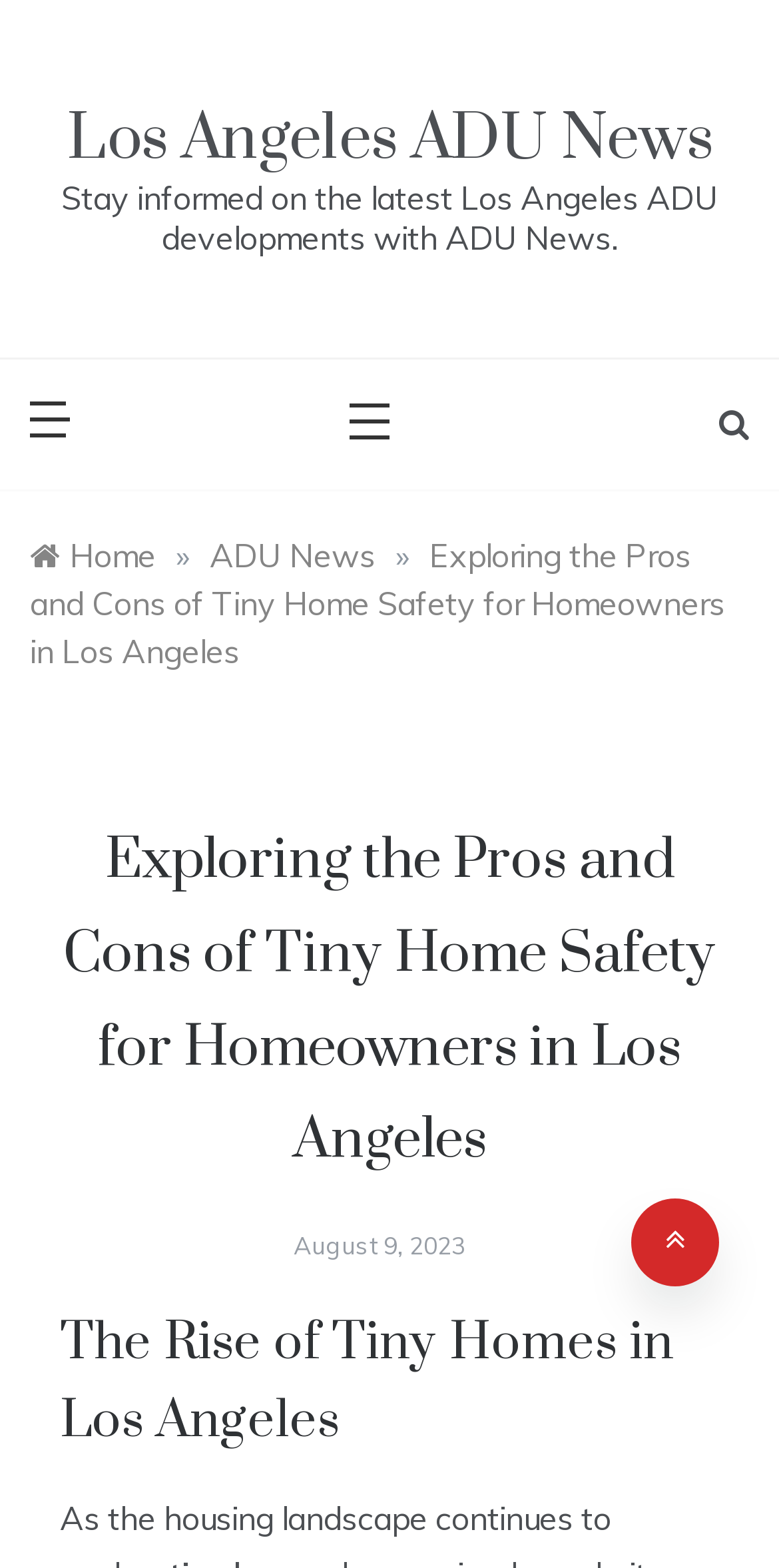How many links are in the breadcrumbs navigation?
Look at the image and answer the question using a single word or phrase.

3